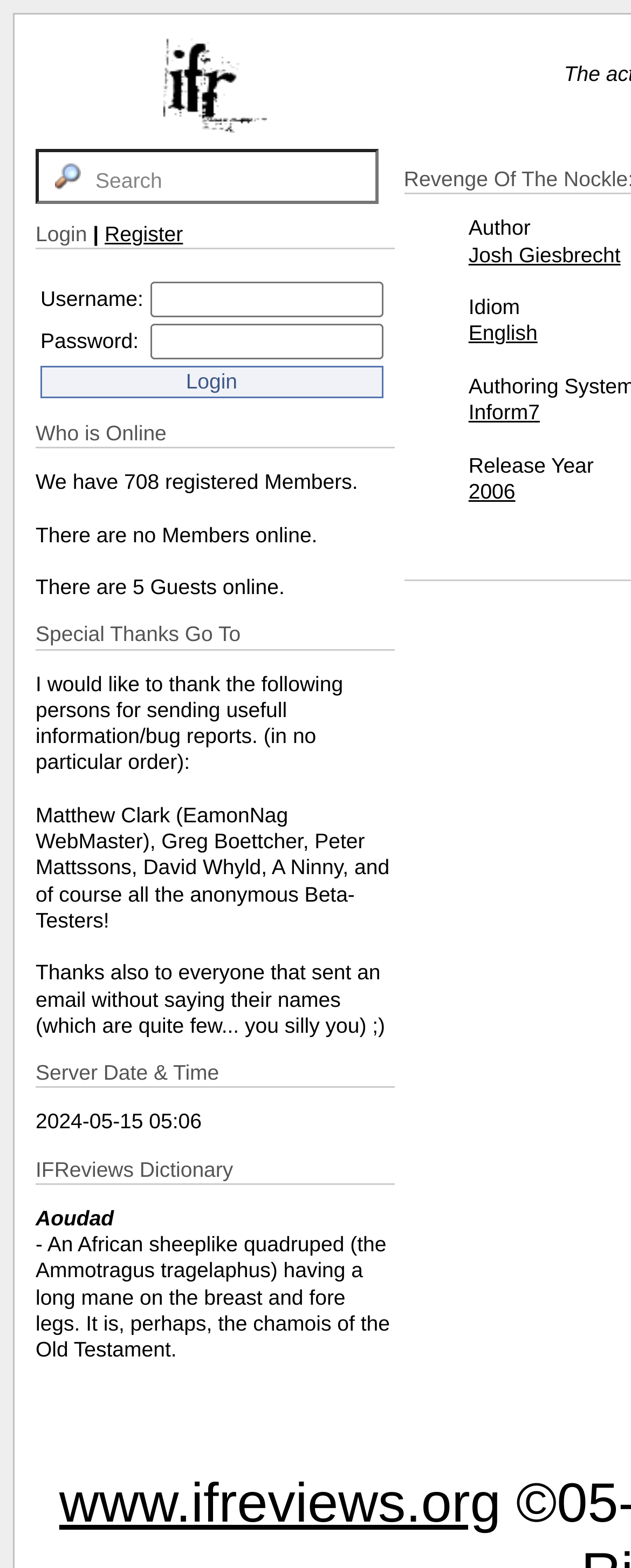Answer the question below with a single word or a brief phrase: 
How many registered members are there?

708